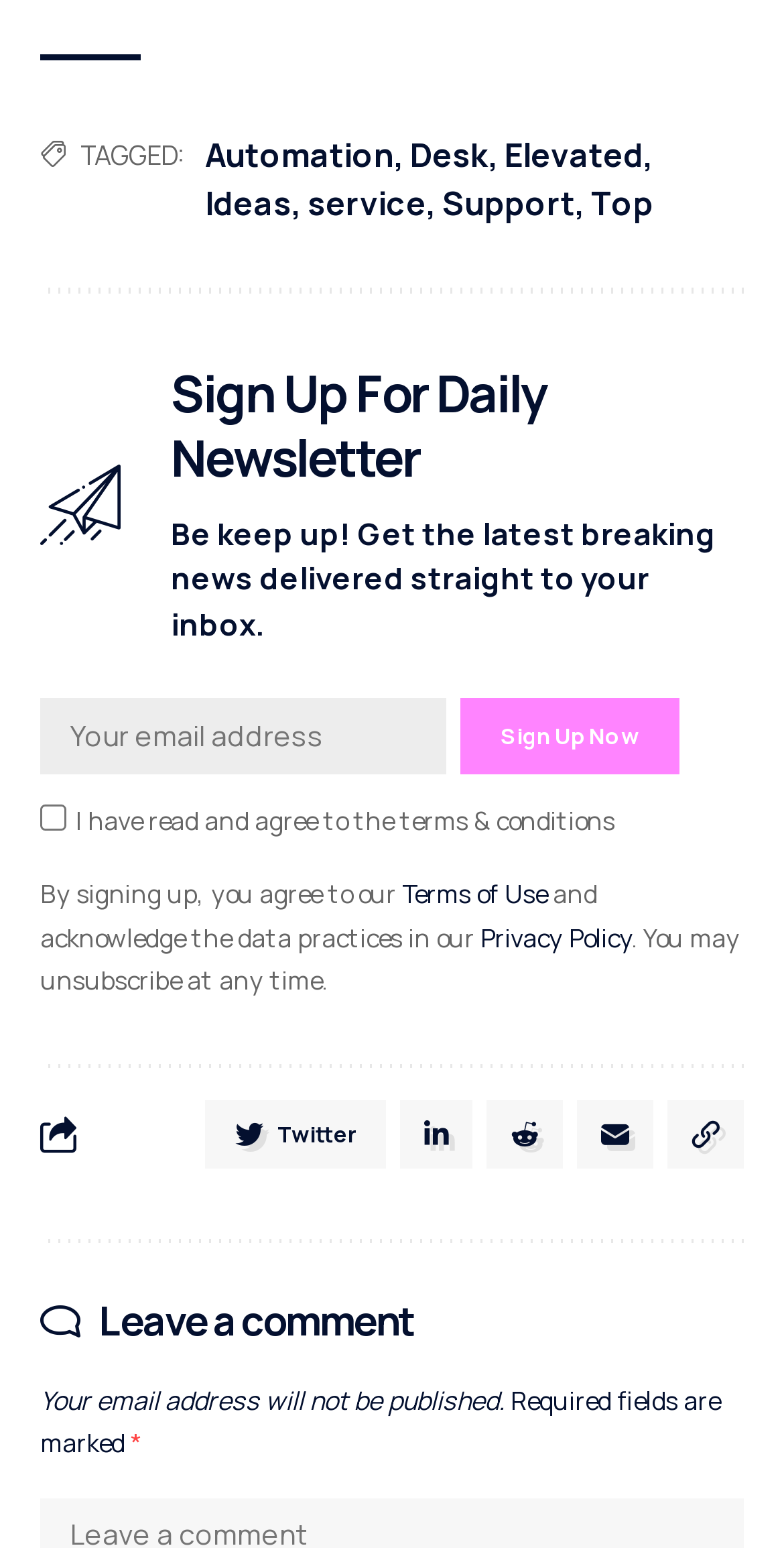How many social media links are available?
Refer to the image and give a detailed answer to the question.

There are five social media links available, namely Twitter, , , , and . These links are located at the bottom of the webpage and can be identified by their icons and bounding box coordinates.